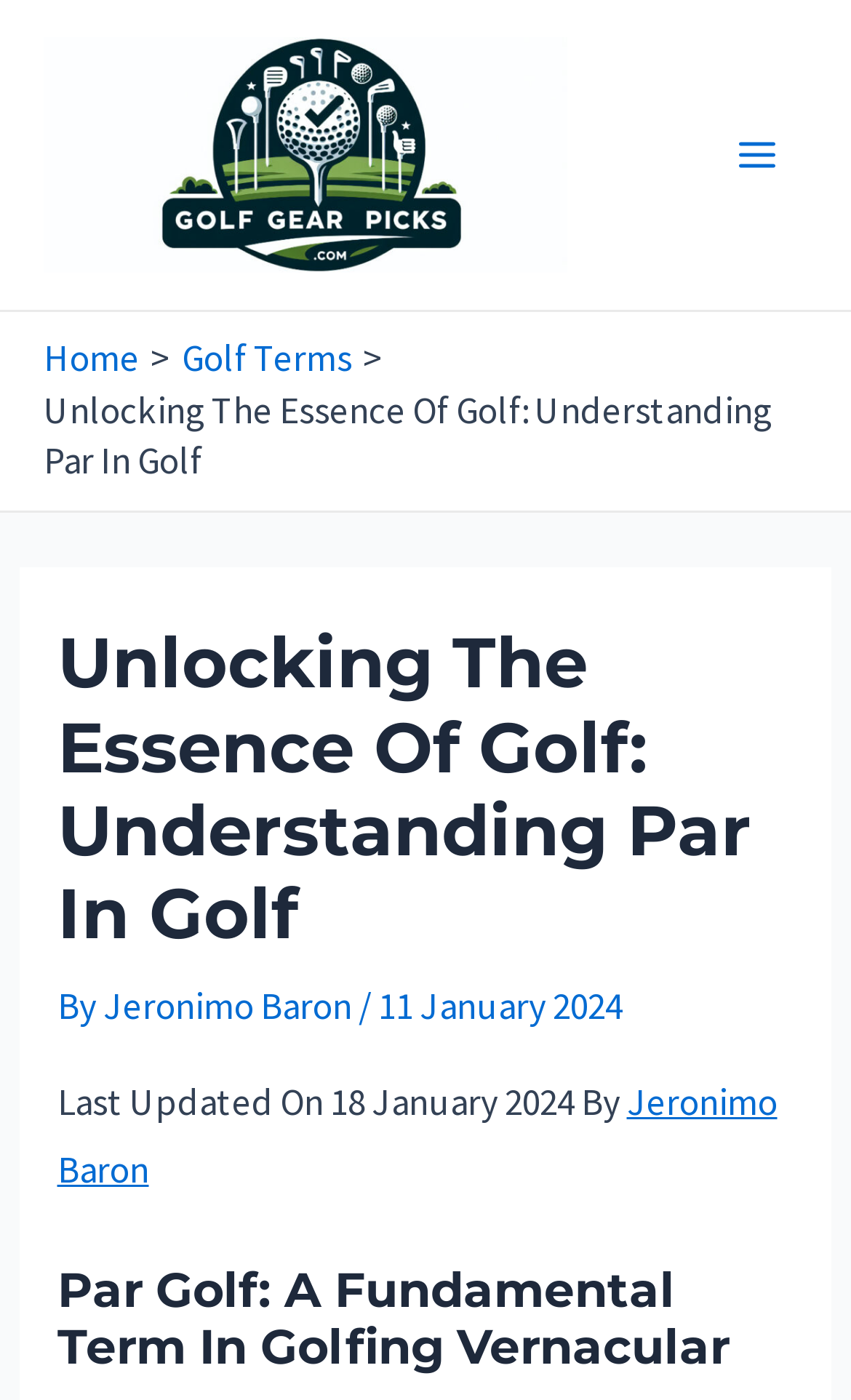What is the date of the last update?
Answer the question with detailed information derived from the image.

I found the last update date by looking at the text 'Last Updated On 18 January 2024 By Jeronimo Baron', which indicates when the article was last updated.